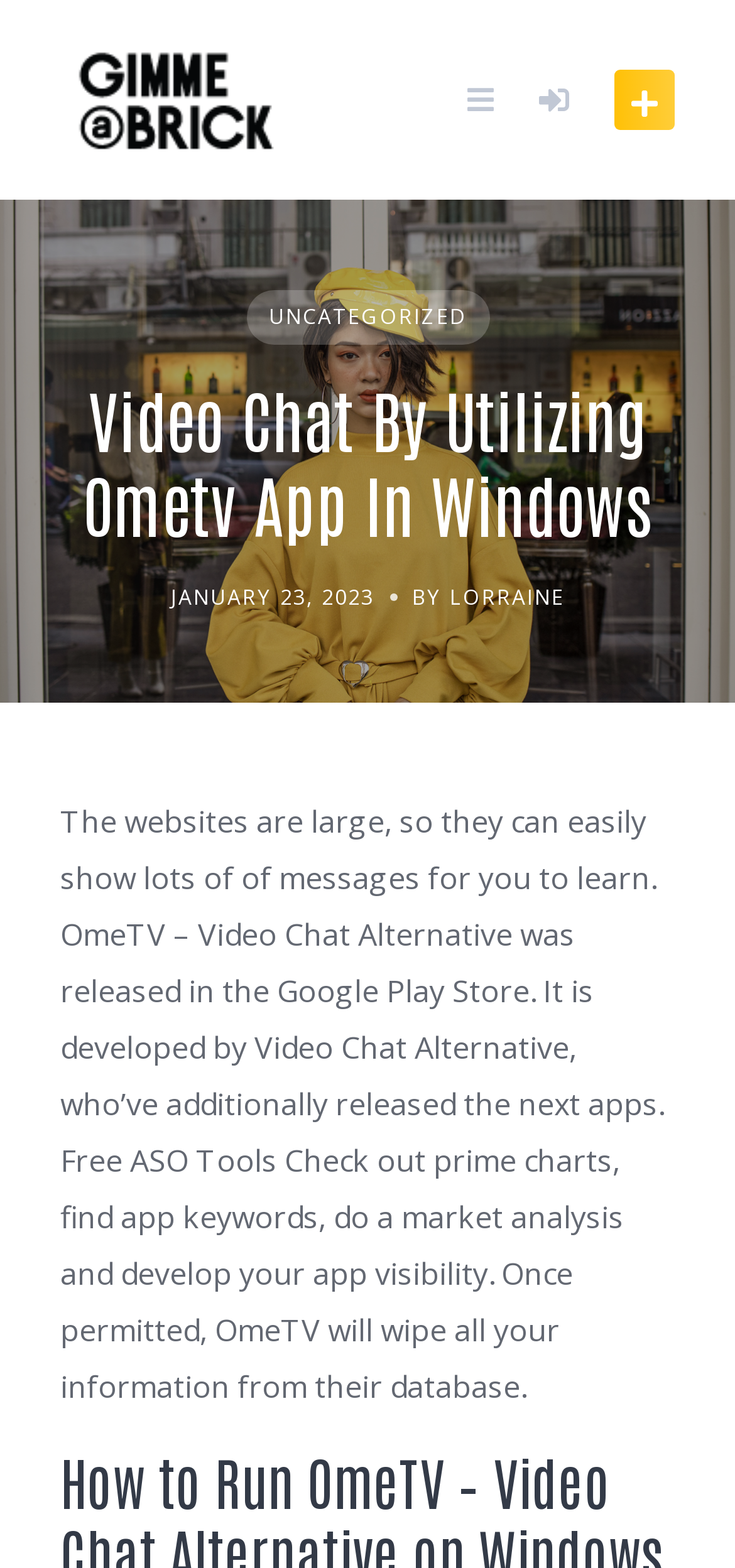Who is the author of the article?
Carefully analyze the image and provide a thorough answer to the question.

The author of the article is Lorraine, as mentioned in the text 'BY LORRAINE'.